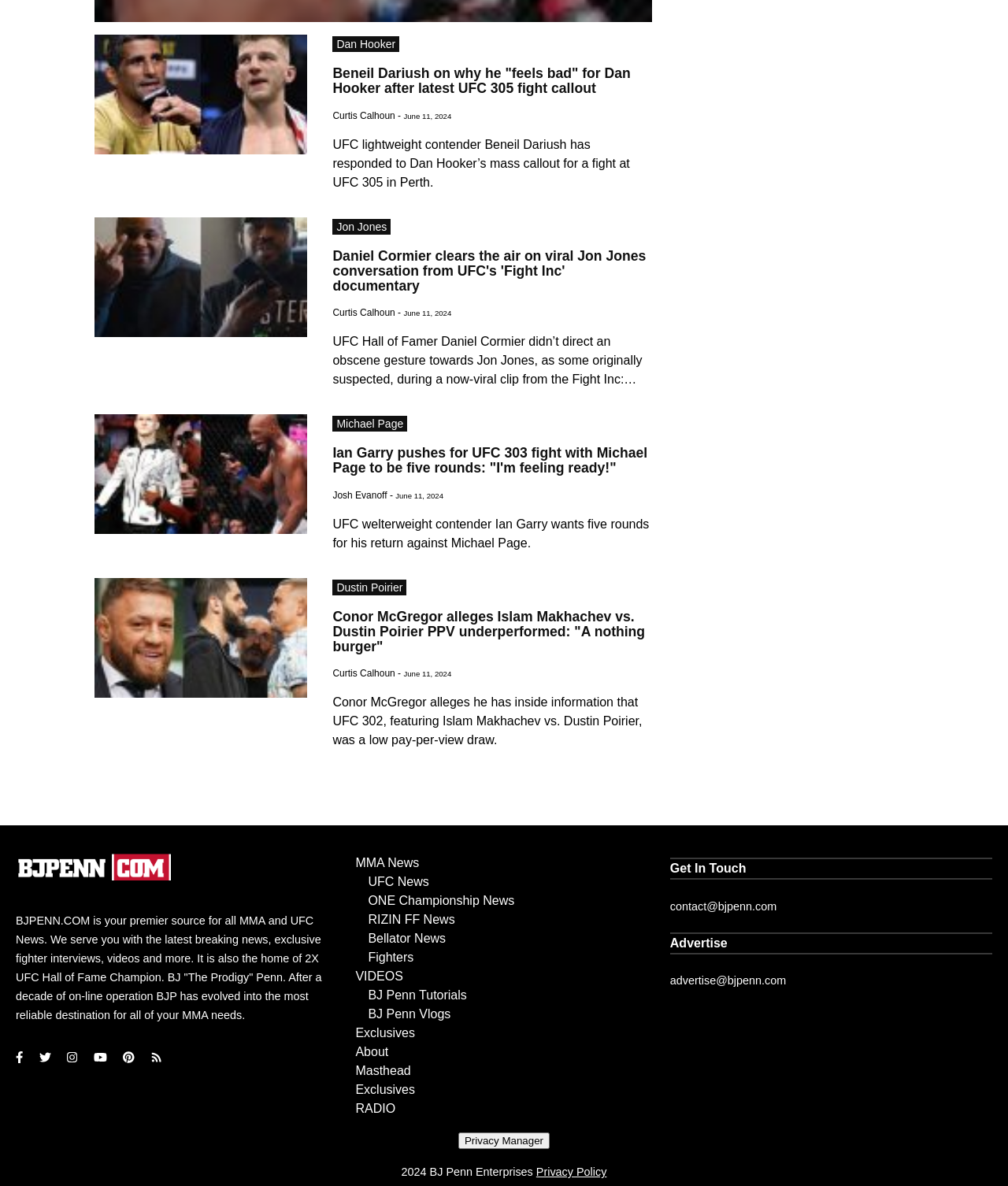How many social media links are present at the bottom of the webpage?
Please provide a single word or phrase as your answer based on the image.

5